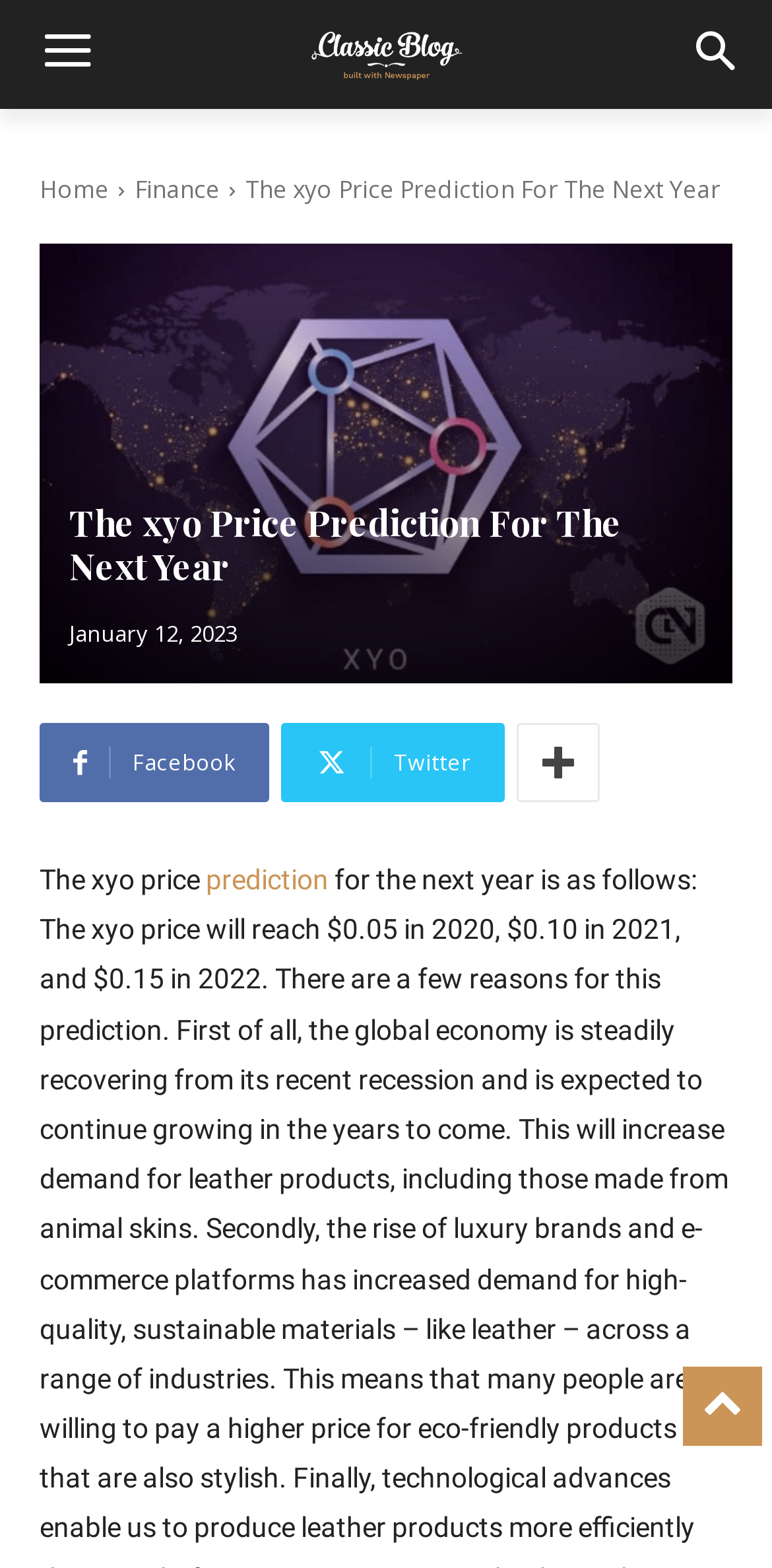What is the main topic of the webpage?
Craft a detailed and extensive response to the question.

I determined the main topic by looking at the heading element and the image description, which both mention 'xyo price prediction'.